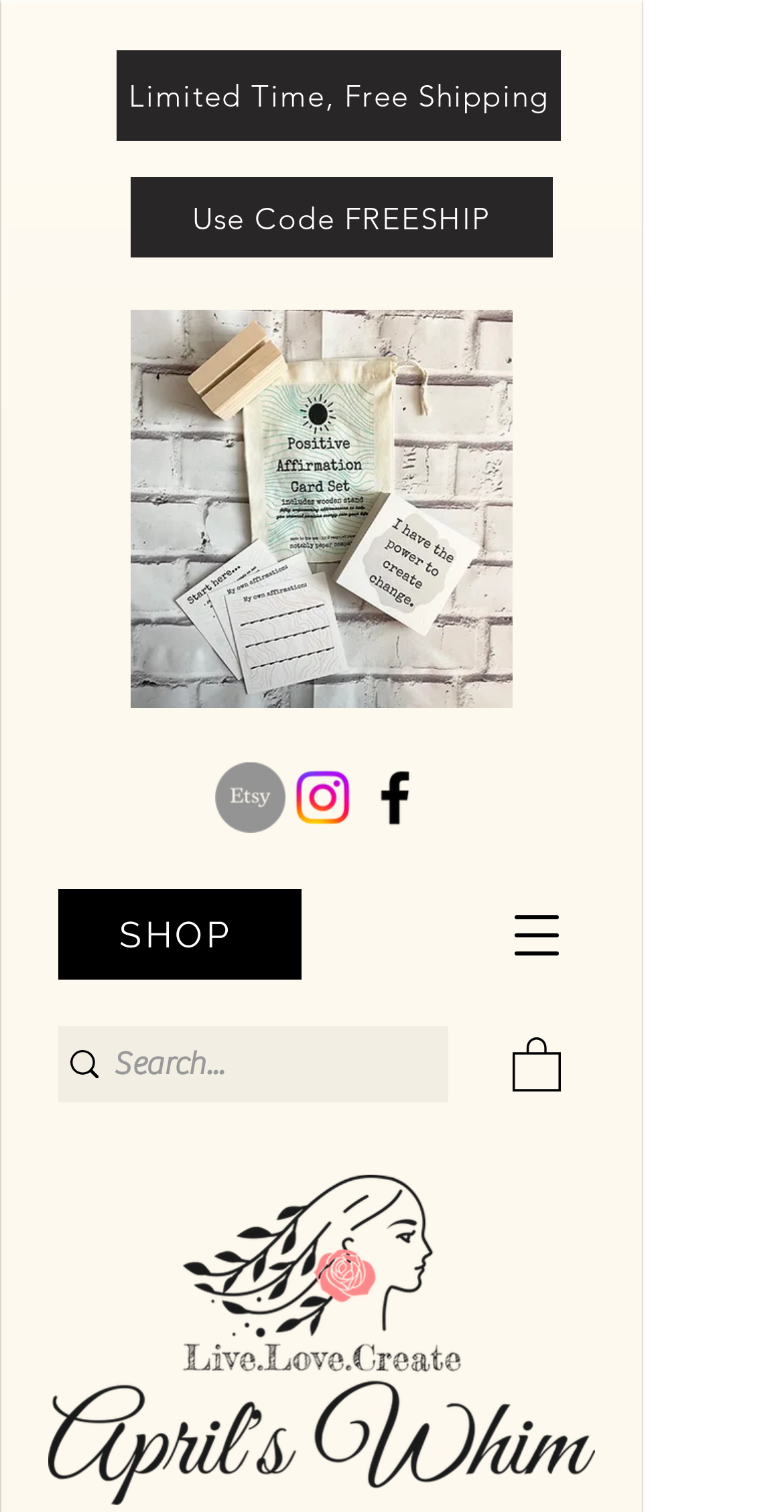Please find the bounding box coordinates of the element that needs to be clicked to perform the following instruction: "Search for something". The bounding box coordinates should be four float numbers between 0 and 1, represented as [left, top, right, bottom].

[0.145, 0.678, 0.474, 0.73]